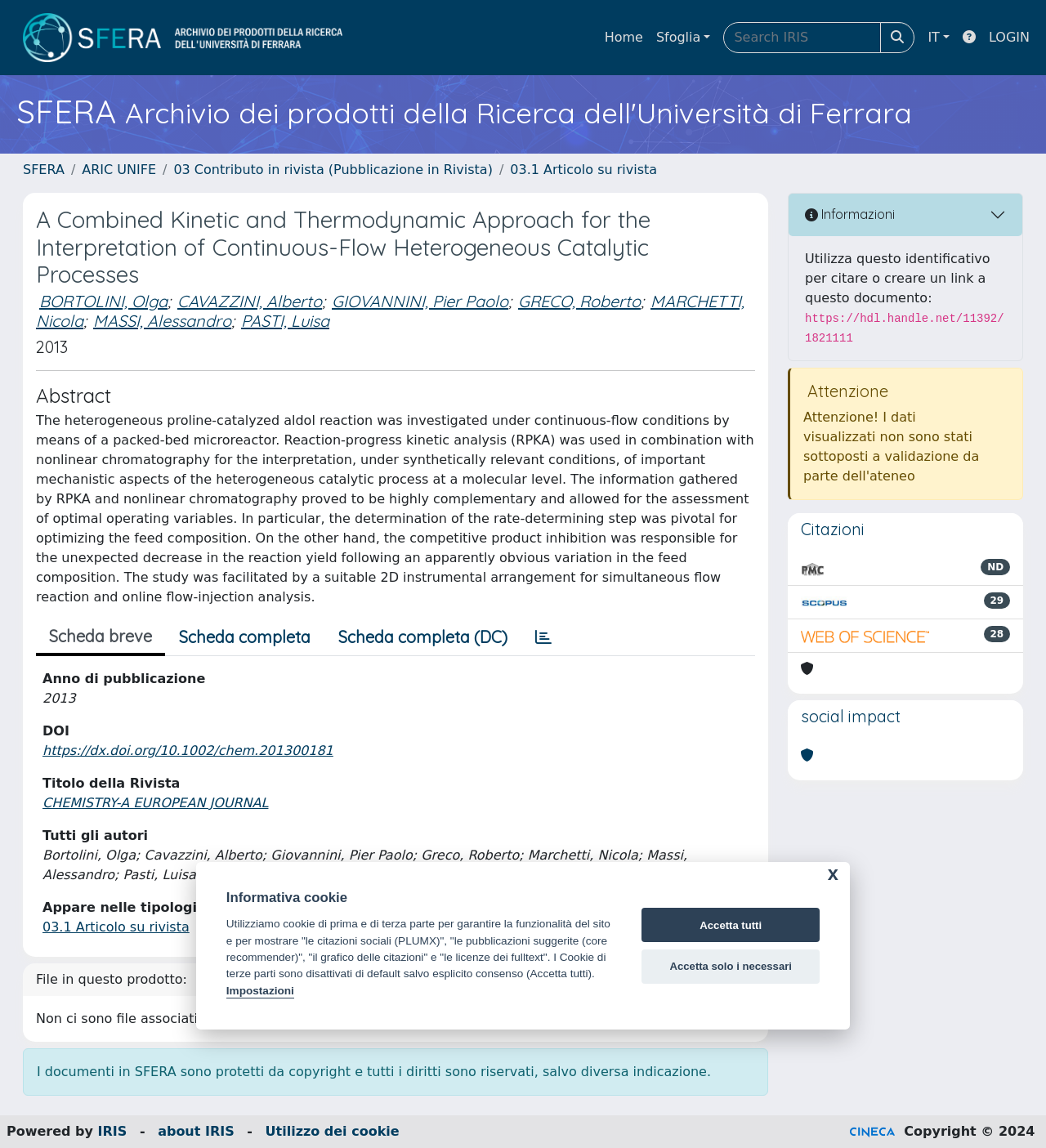Find the bounding box coordinates for the HTML element described in this sentence: "aria-label="Search IRIS" name="query" placeholder="Search IRIS"". Provide the coordinates as four float numbers between 0 and 1, in the format [left, top, right, bottom].

[0.692, 0.019, 0.842, 0.046]